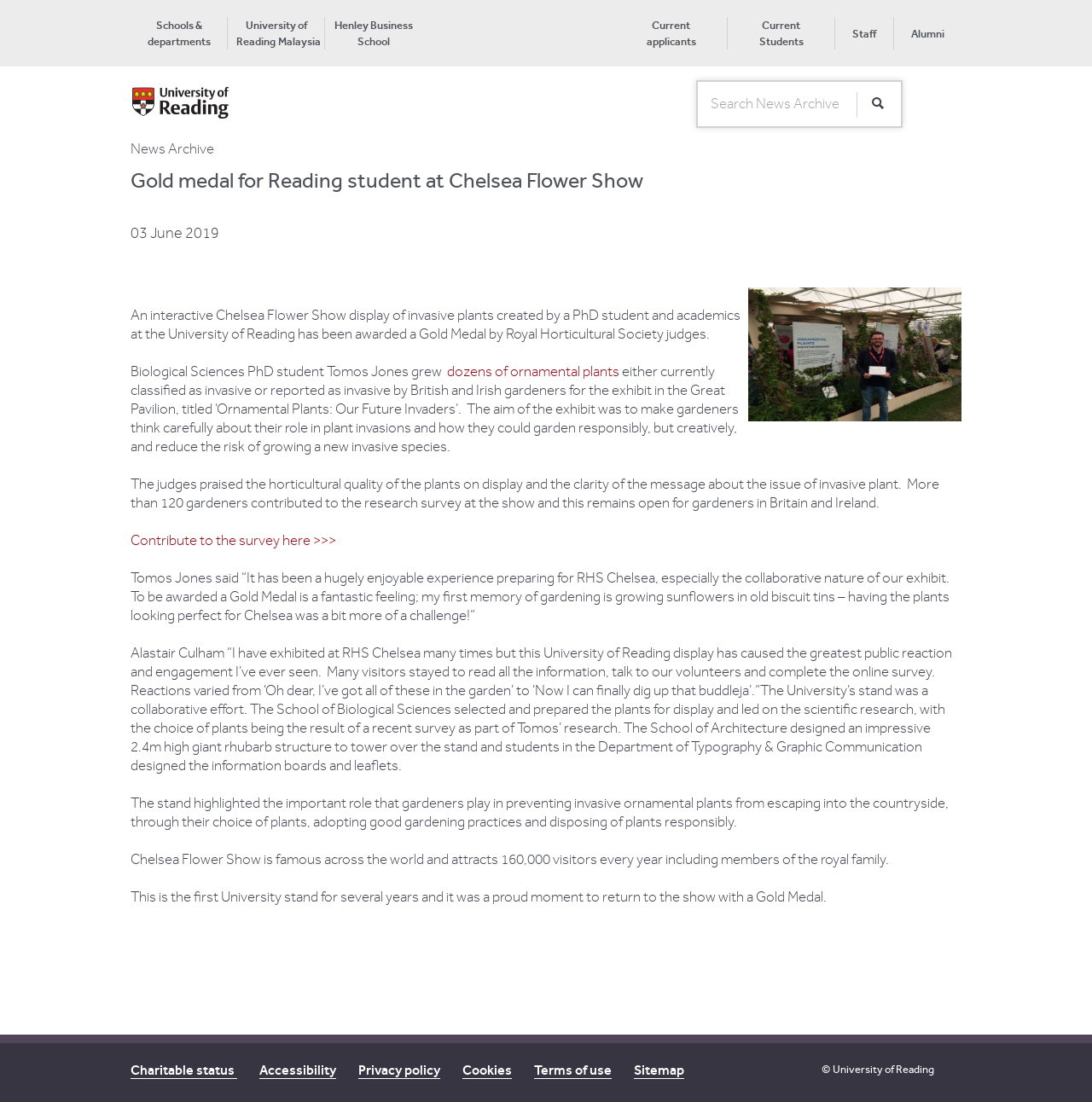Provide a short answer to the following question with just one word or phrase: What is the name of the school that designed the information boards and leaflets for the exhibit?

Department of Typography & Graphic Communication